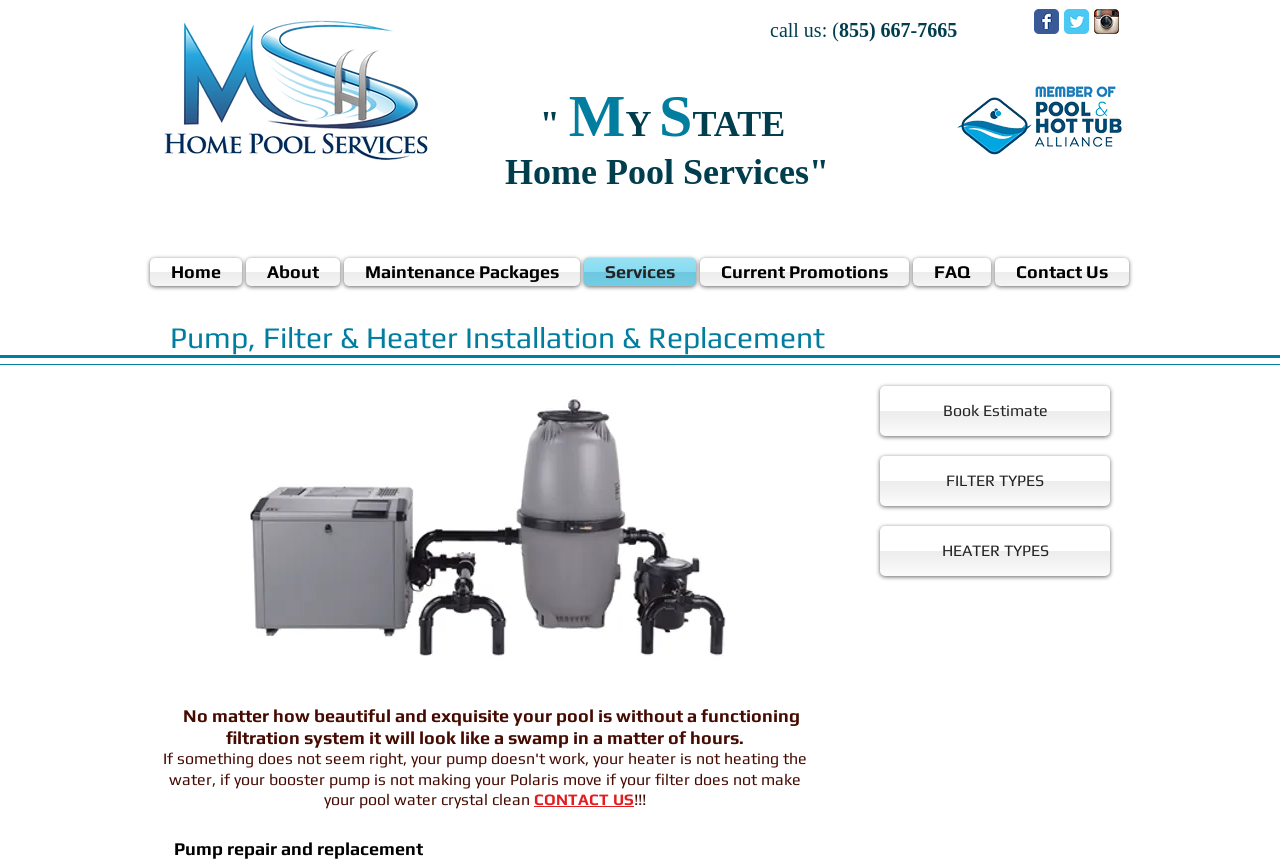What types of services are offered?
From the screenshot, provide a brief answer in one word or phrase.

Pump, Filter, Heater Installation & Replacement